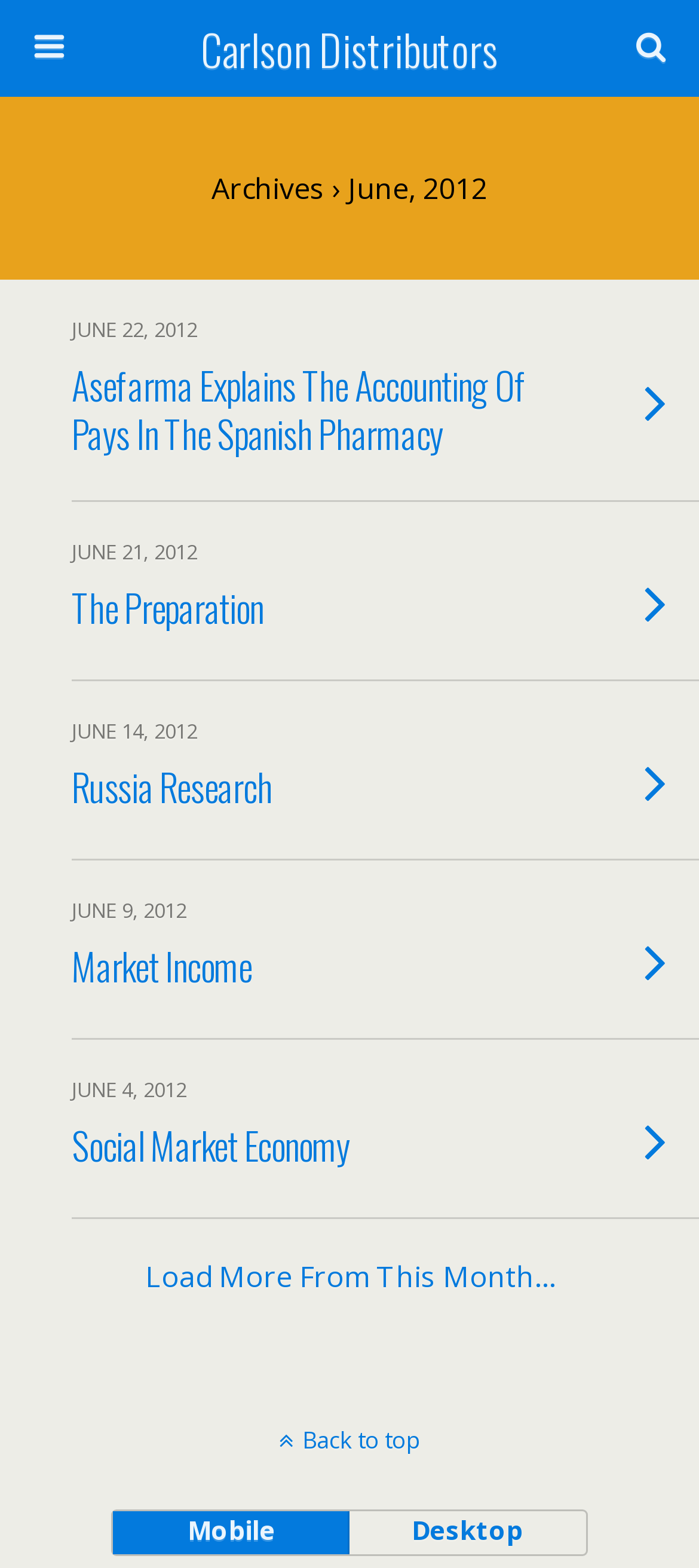How many articles are listed on this page?
Using the image, respond with a single word or phrase.

5